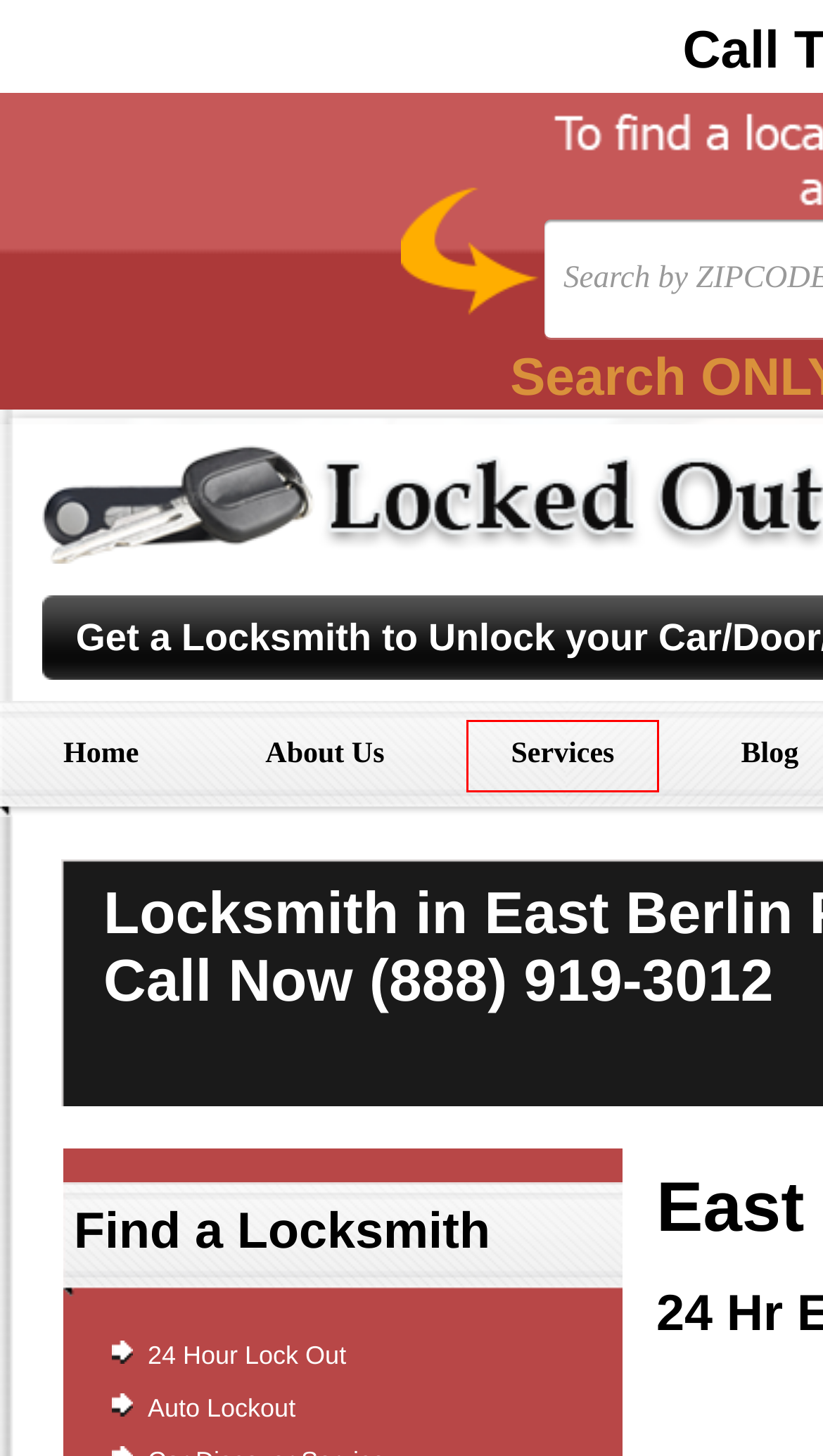Examine the screenshot of a webpage with a red rectangle bounding box. Select the most accurate webpage description that matches the new webpage after clicking the element within the bounding box. Here are the candidates:
A. 24 Hour Lockout Service Car Secure Repair Keys Trapped Car 24 Hour |
B. Keys Trapped Car Locksmith Car Secure Repair Car Discover Service |
C. 24 Hour Lock Out Auto | Car Lockout Secure Repair Keys Trapped Service |
D. 17042 Archives -
E. Find a Locksmith 24 Hour Car Discover Service Car Lockout |
F. 24 hour lock out Find a Locksmith Auto Lockout Car Discover Service |
G. 717 |
H. Locksmith 24 Hour Lock Out Car Secure Repair Locksmith  |

B